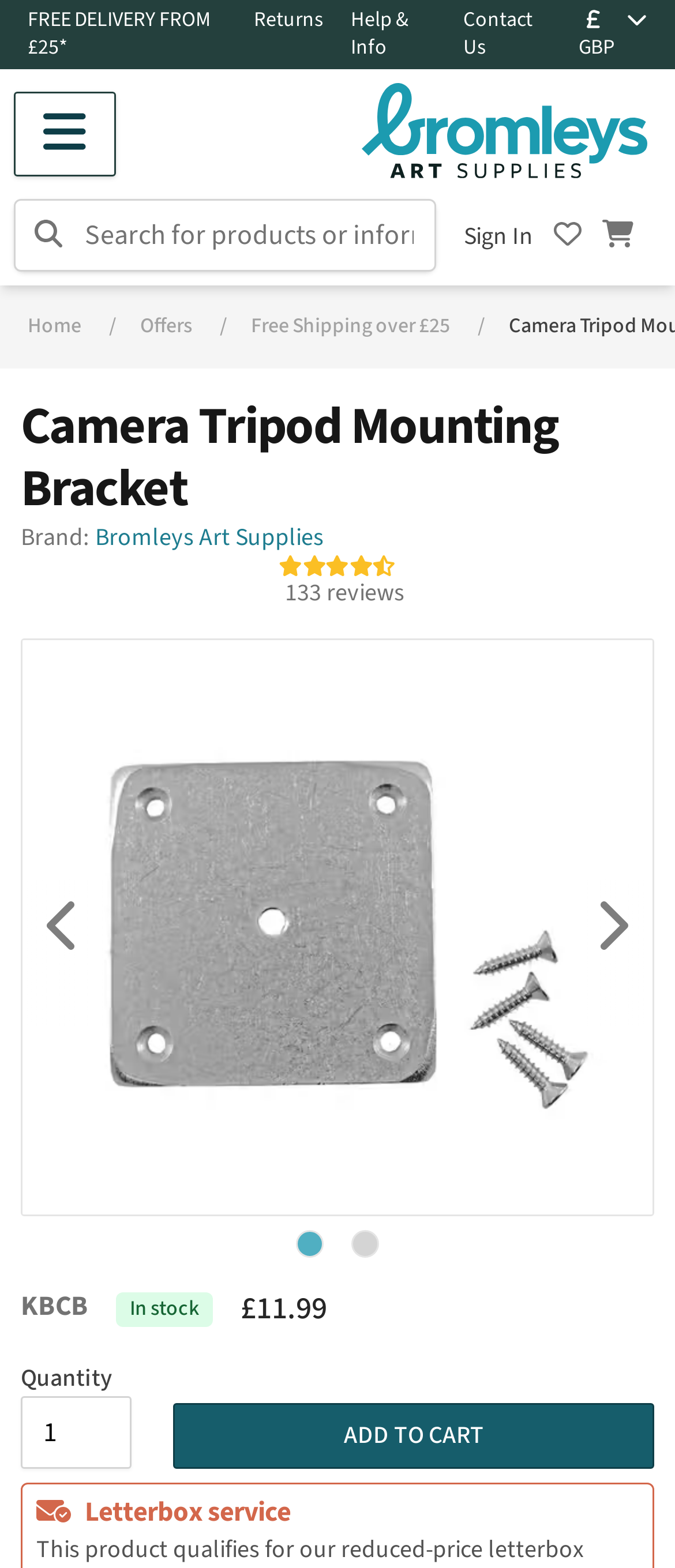What is the rating of the Camera Tripod Mounting Bracket?
Refer to the image and give a detailed answer to the question.

I found the rating of the product by looking at the section that displays the product details, where I saw the text '4.7 / 5' next to the brand name.